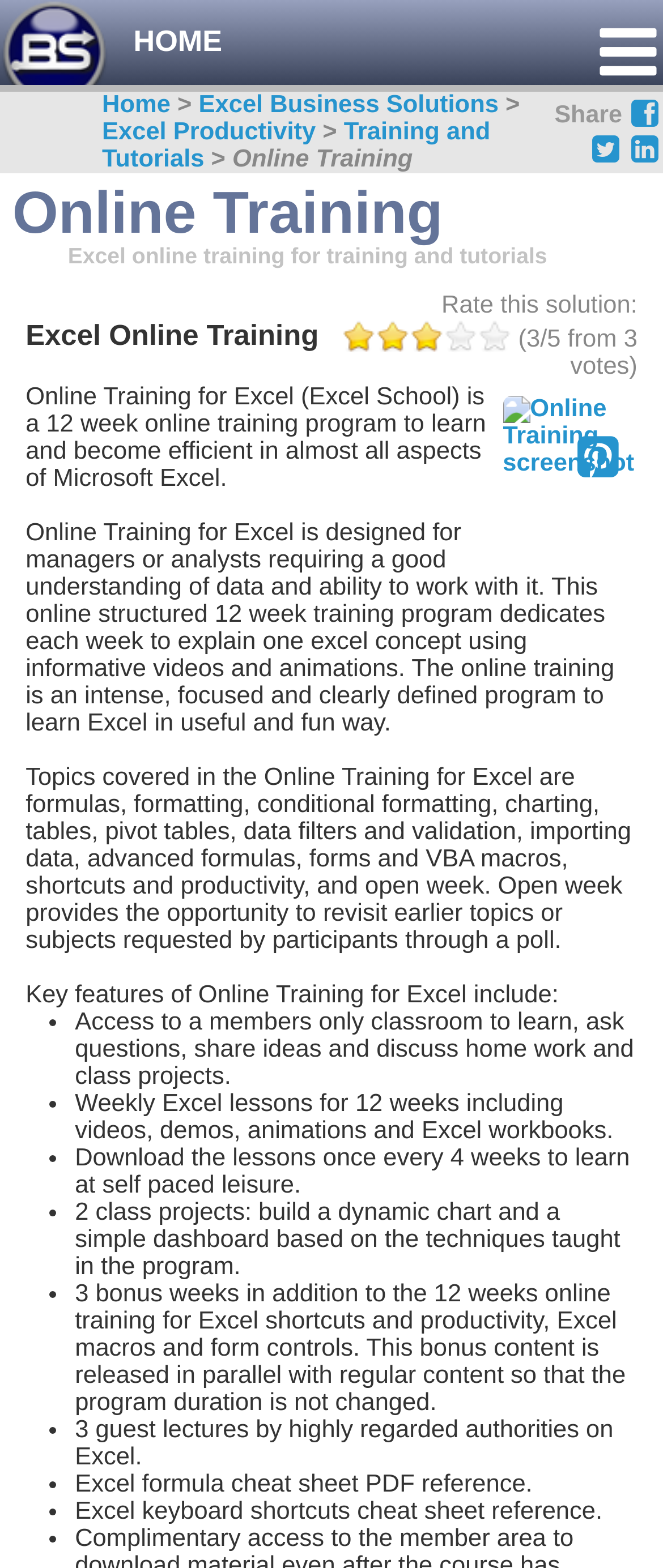Give an extensive and precise description of the webpage.

The webpage is about an online training course for Excel, covering almost every aspect of Excel in 12 weeks. At the top, there are four links: "HOME", "TEMPLATES", "SOLUTIONS", and "SUPPORT", aligned horizontally. Below these links, there is a search bar with a textbox labeled "Find Solutions" and a link "l" on the right side.

On the left side of the page, there is a navigation menu with links "Home", "Excel Business Solutions", "Excel Productivity", "Training and Tutorials", and "Online Training", indicating the current page's location. On the right side of the navigation menu, there are three links: "j", "h", and "i".

The main content of the page is divided into two sections. The left section has a heading "Online Training" and a subheading "Excel online training for training and tutorials". Below the subheading, there is a rating system with five stars, allowing users to rate the solution. The right section has a heading "Excel Online Training" and a description of the online training program.

Below the description, there is a screenshot of the online training program with a link to view it. There is also a link "k" and a paragraph describing the online training program, which is designed for managers or analysts requiring a good understanding of data and ability to work with it.

The program covers various topics, including formulas, formatting, conditional formatting, charting, tables, pivot tables, data filters, and validation, importing data, advanced formulas, forms, and VBA macros, shortcuts, and productivity. The key features of the program include access to a members-only classroom, weekly Excel lessons, downloadable lessons, class projects, bonus weeks, guest lectures, and Excel formula and keyboard shortcuts cheat sheets.

Overall, the webpage provides detailed information about the online training course for Excel, including its features, topics covered, and benefits.